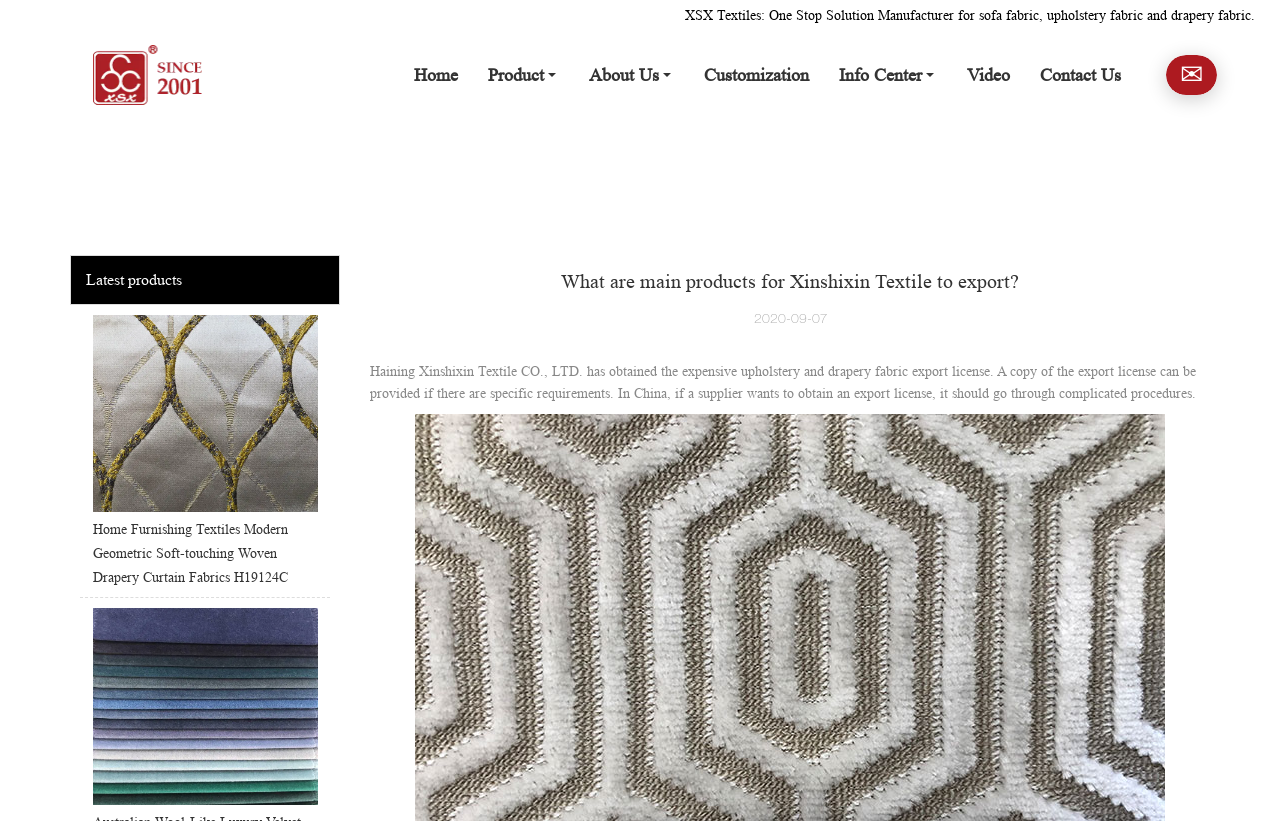Can you find the bounding box coordinates for the UI element given this description: "About Us"? Provide the coordinates as four float numbers between 0 and 1: [left, top, right, bottom].

[0.449, 0.037, 0.538, 0.146]